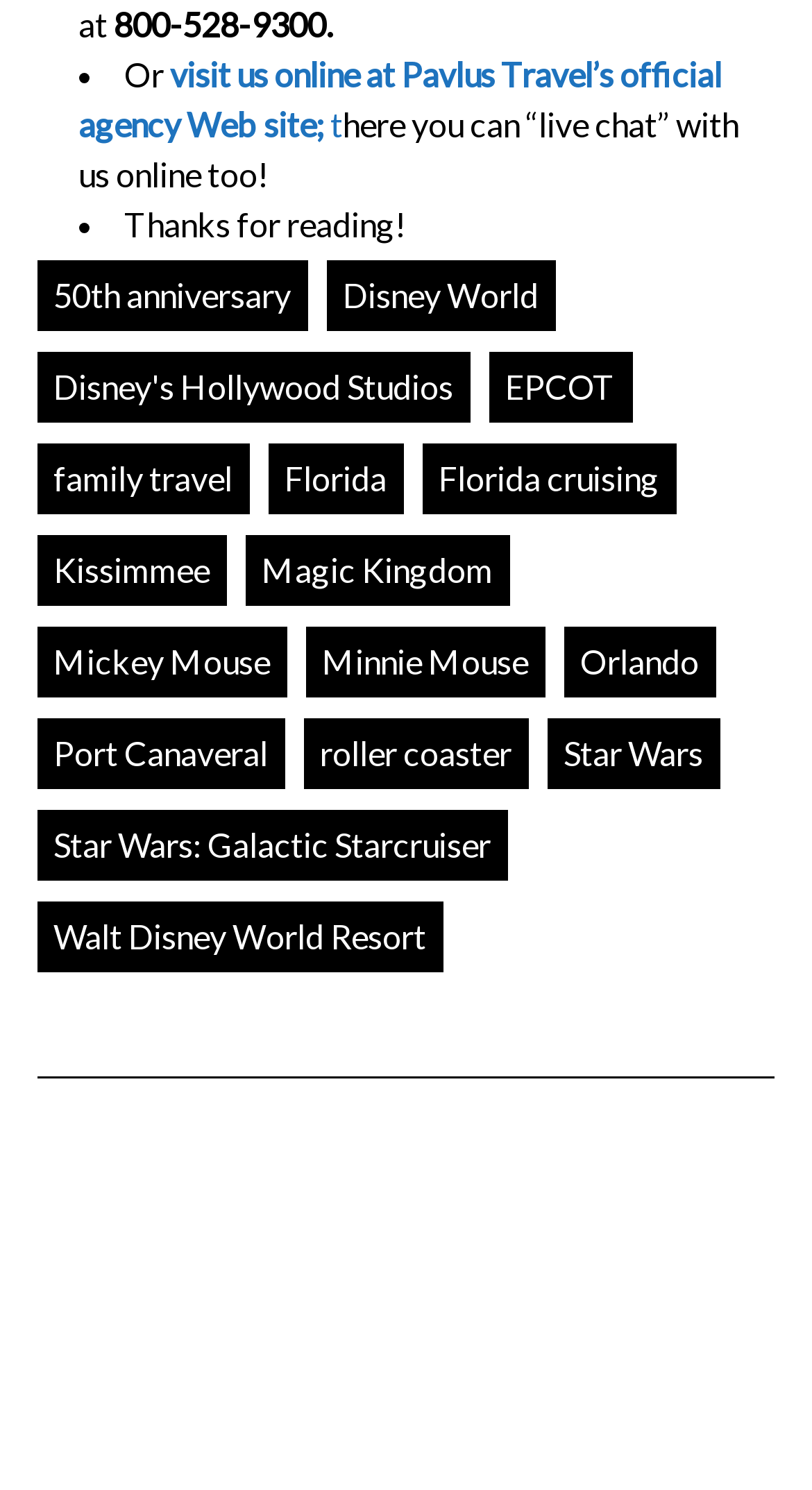How can you interact with Pavlus Travel online?
Please provide a single word or phrase answer based on the image.

Live chat